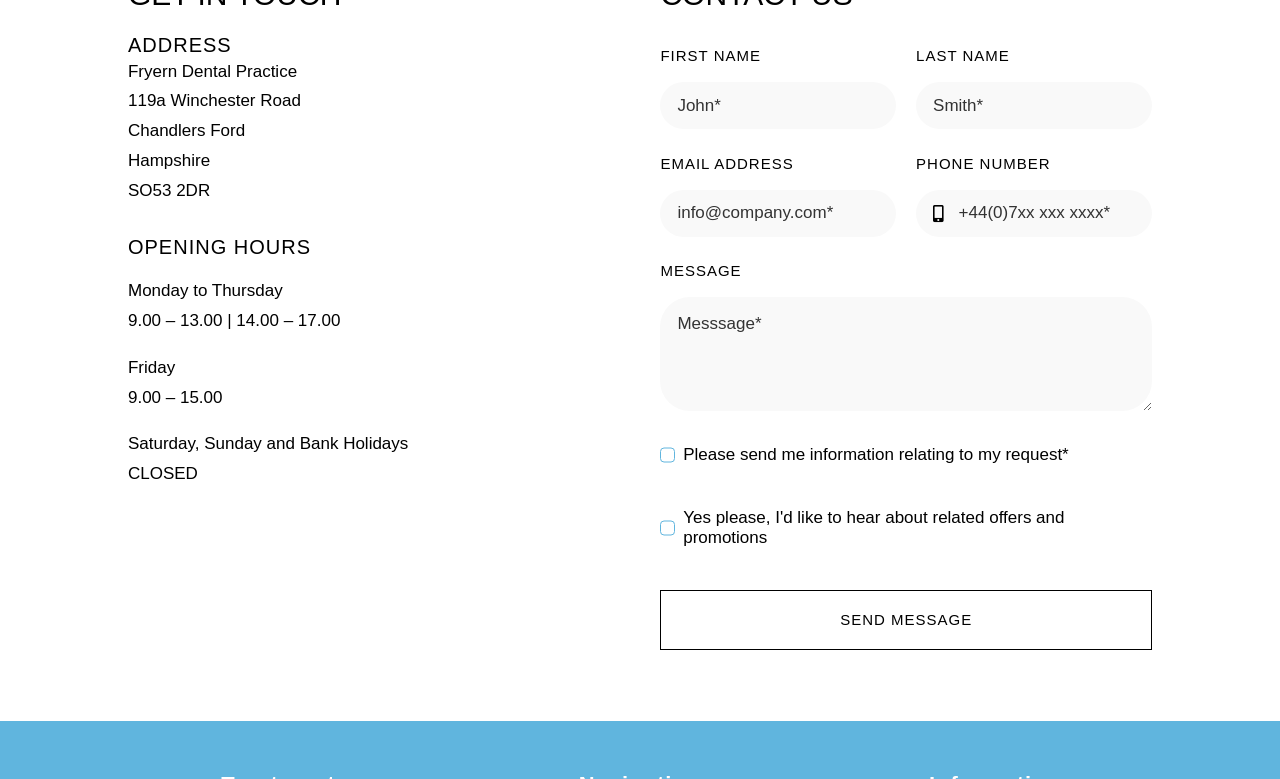Respond to the question below with a single word or phrase: What are the opening hours on Monday to Thursday?

9.00 – 13.00 | 14.00 – 17.00